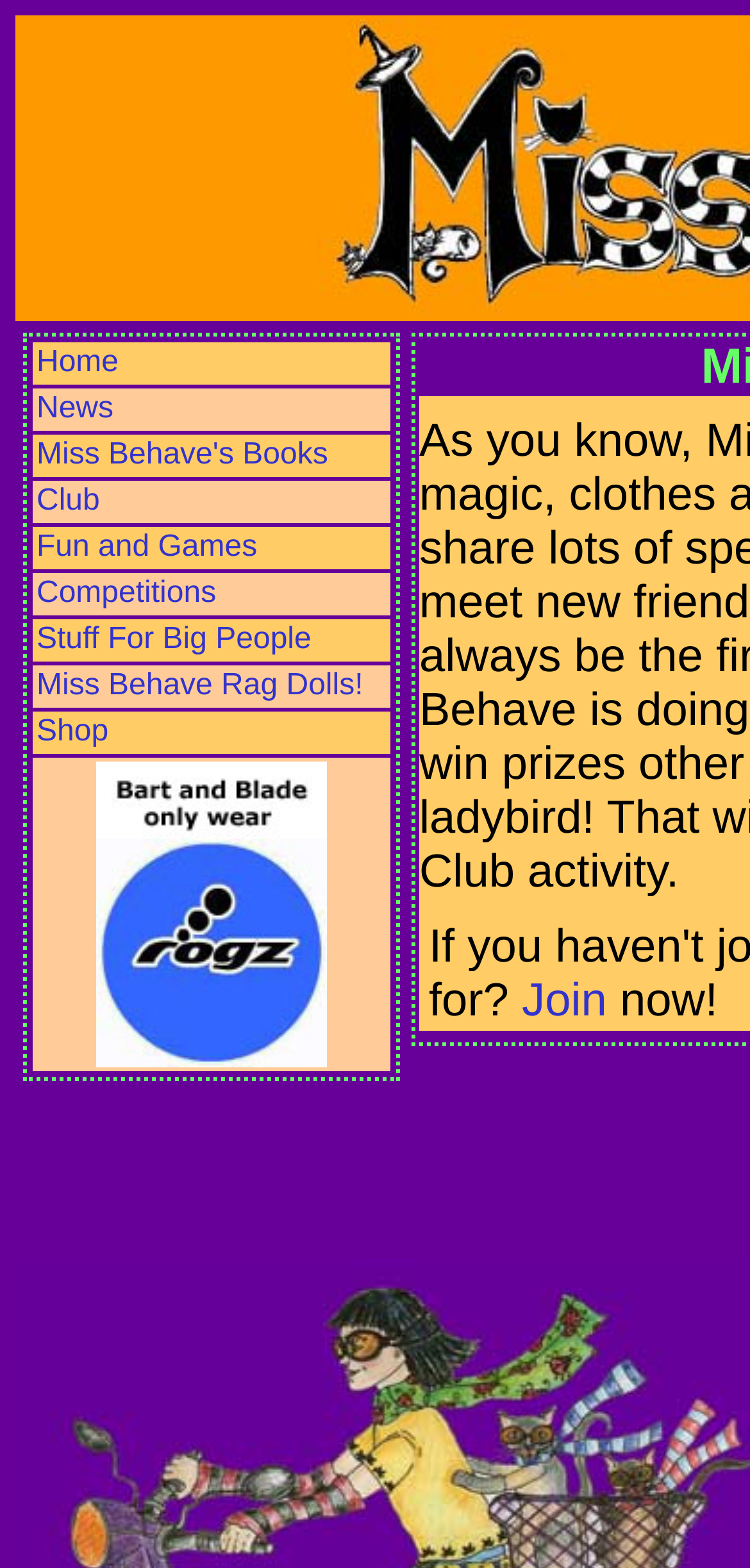Could you provide the bounding box coordinates for the portion of the screen to click to complete this instruction: "Check Competitions"?

[0.049, 0.368, 0.288, 0.389]